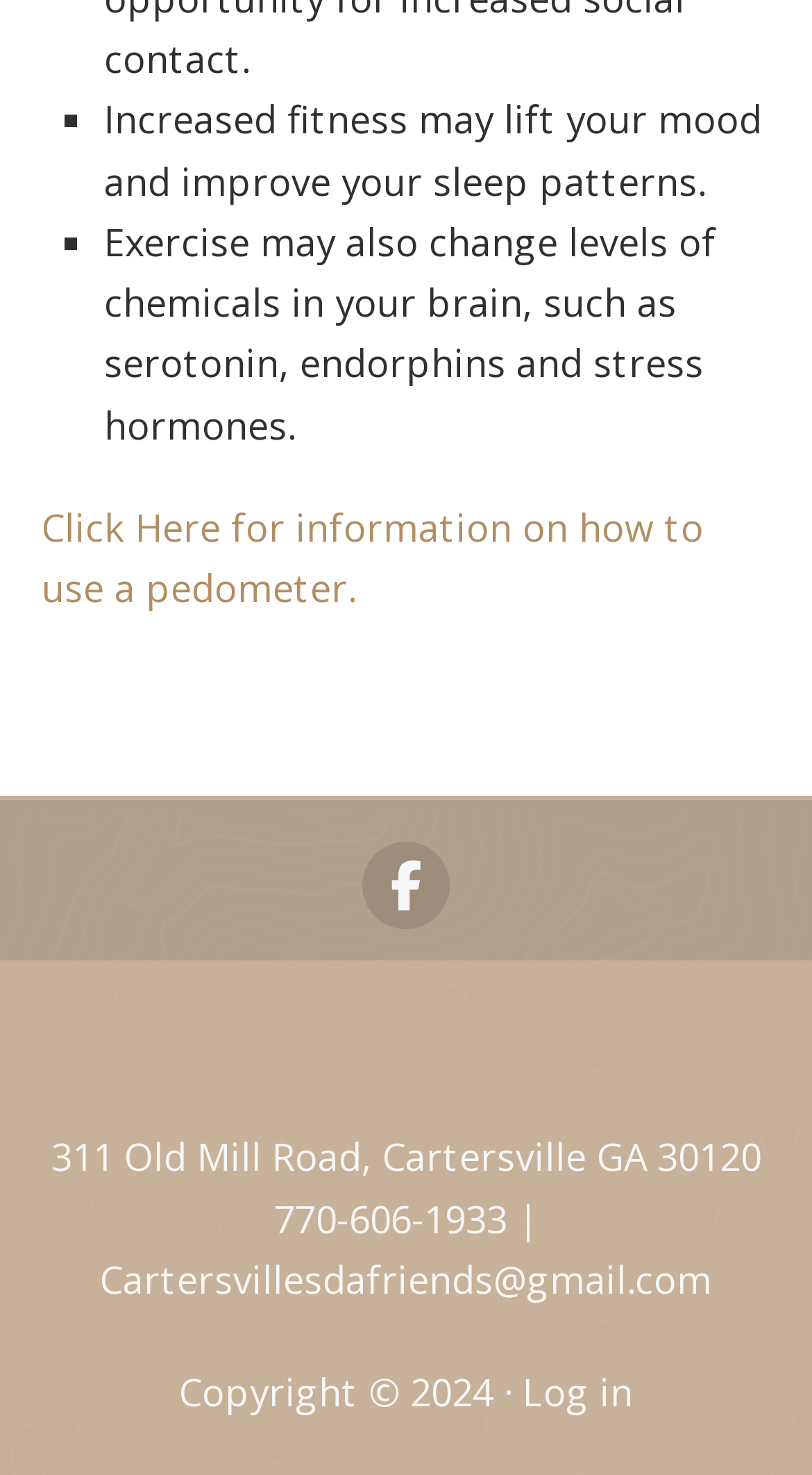Please give a succinct answer to the question in one word or phrase:
What is the address of the location?

311 Old Mill Road